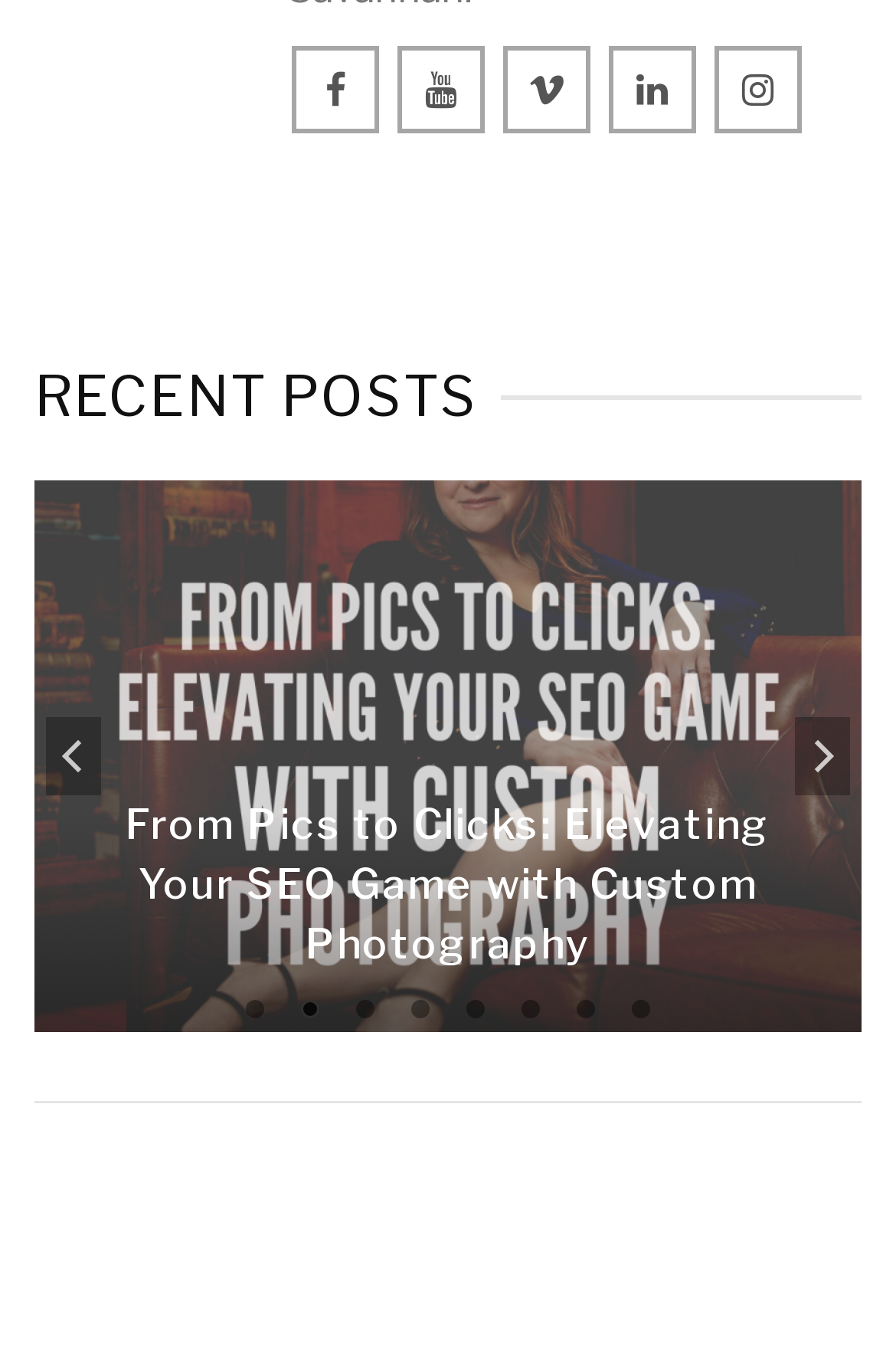Using the provided description title="Follow kellyheck on YouTube", find the bounding box coordinates for the UI element. Provide the coordinates in (top-left x, top-left y, bottom-right x, bottom-right y) format, ensuring all values are between 0 and 1.

[0.444, 0.034, 0.541, 0.098]